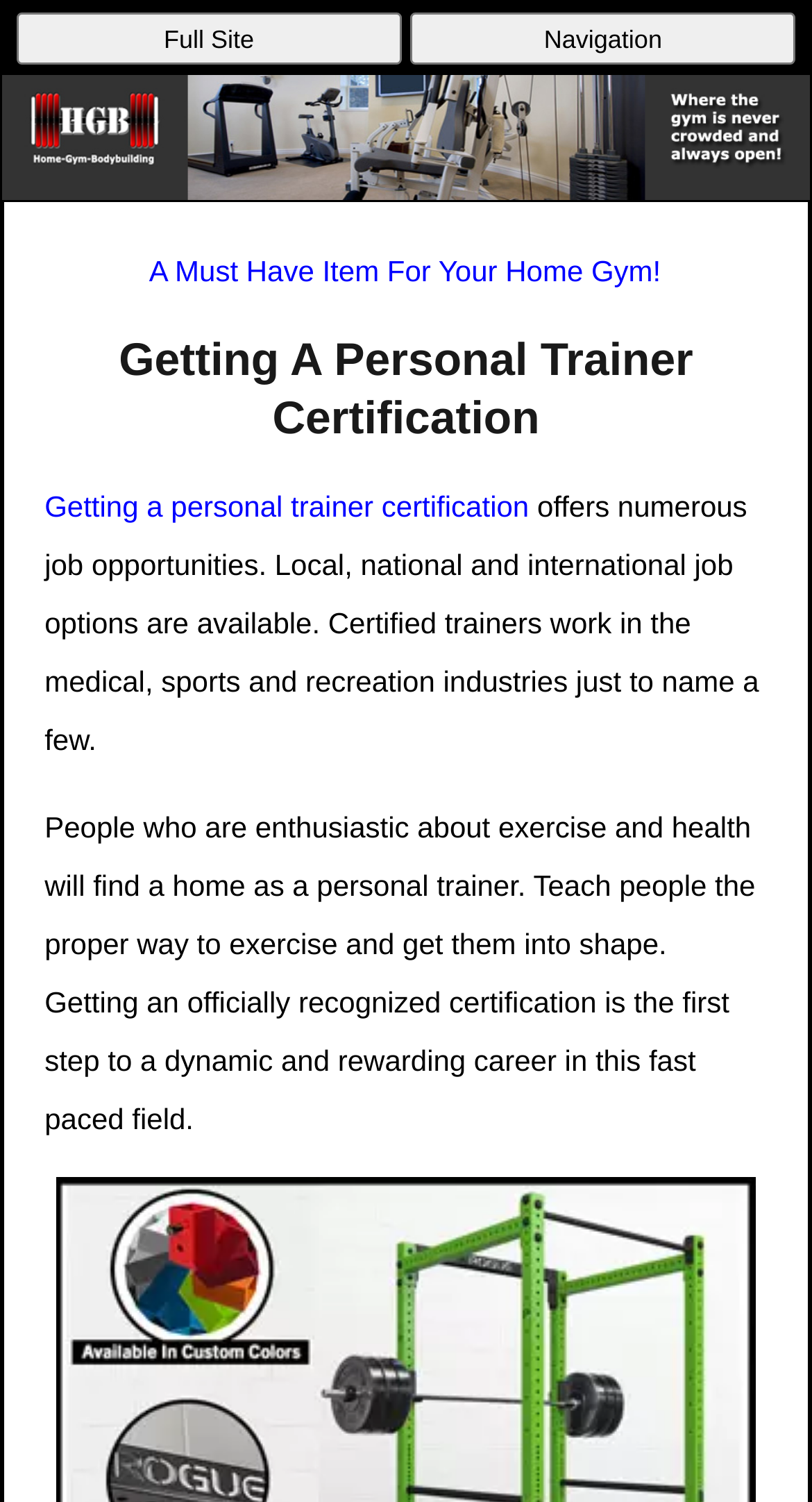Answer briefly with one word or phrase:
What industries do certified trainers work in?

Medical, sports, recreation